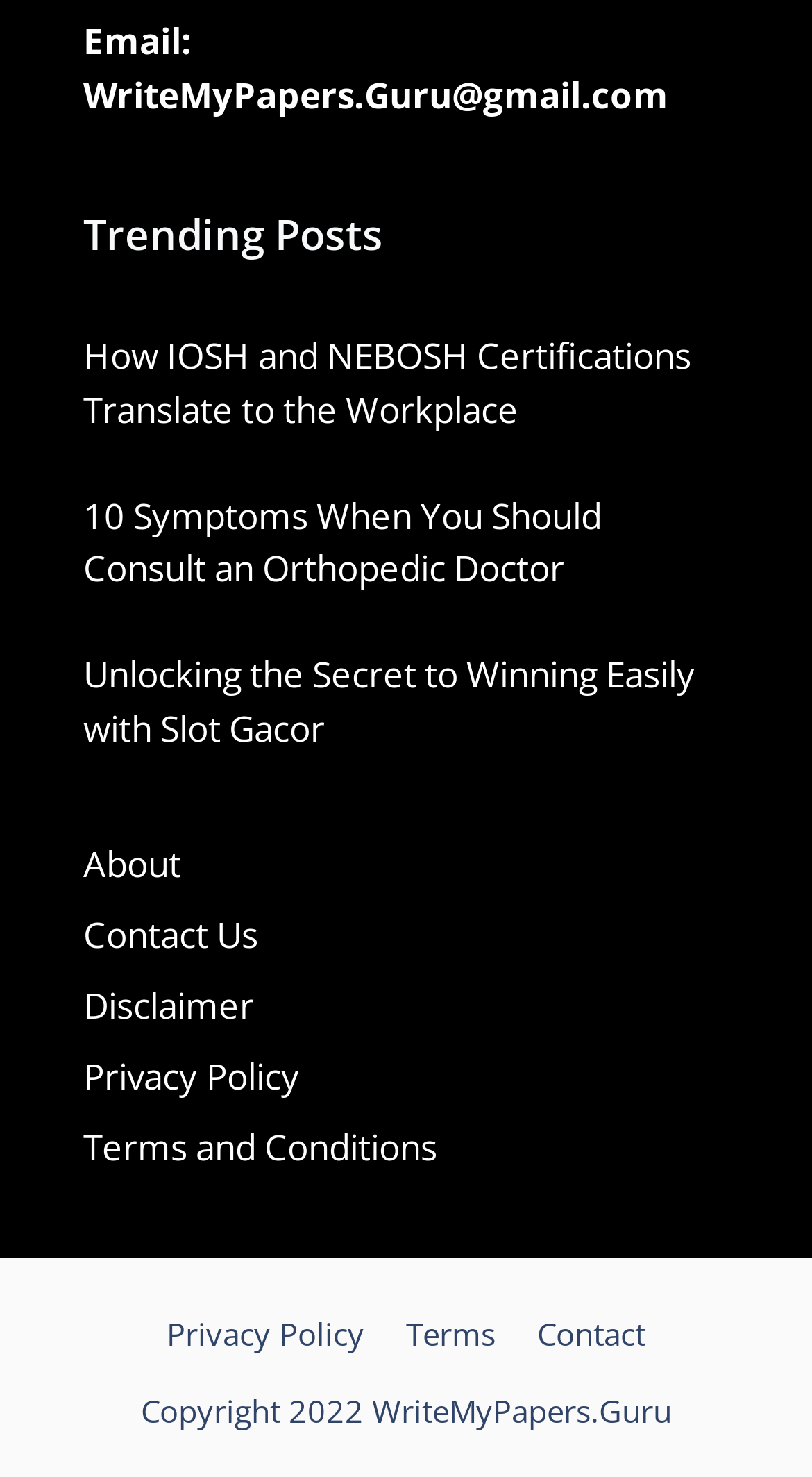How many links are there in the bottom section of the webpage?
Examine the webpage screenshot and provide an in-depth answer to the question.

The bottom section of the webpage contains three links: 'Privacy Policy', 'Terms', and 'Contact'.